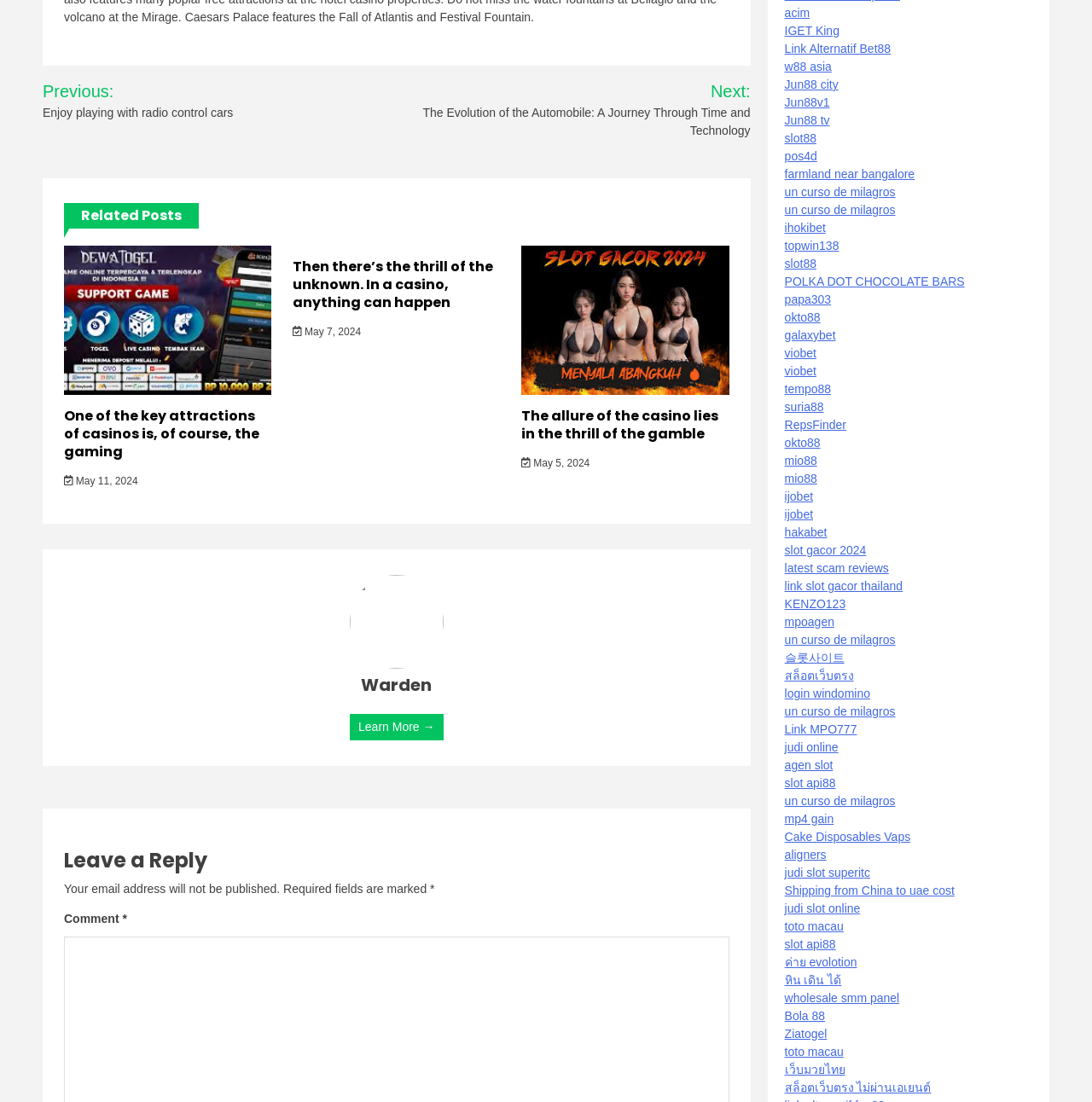Kindly determine the bounding box coordinates for the clickable area to achieve the given instruction: "View the 'Featured Posts'".

None